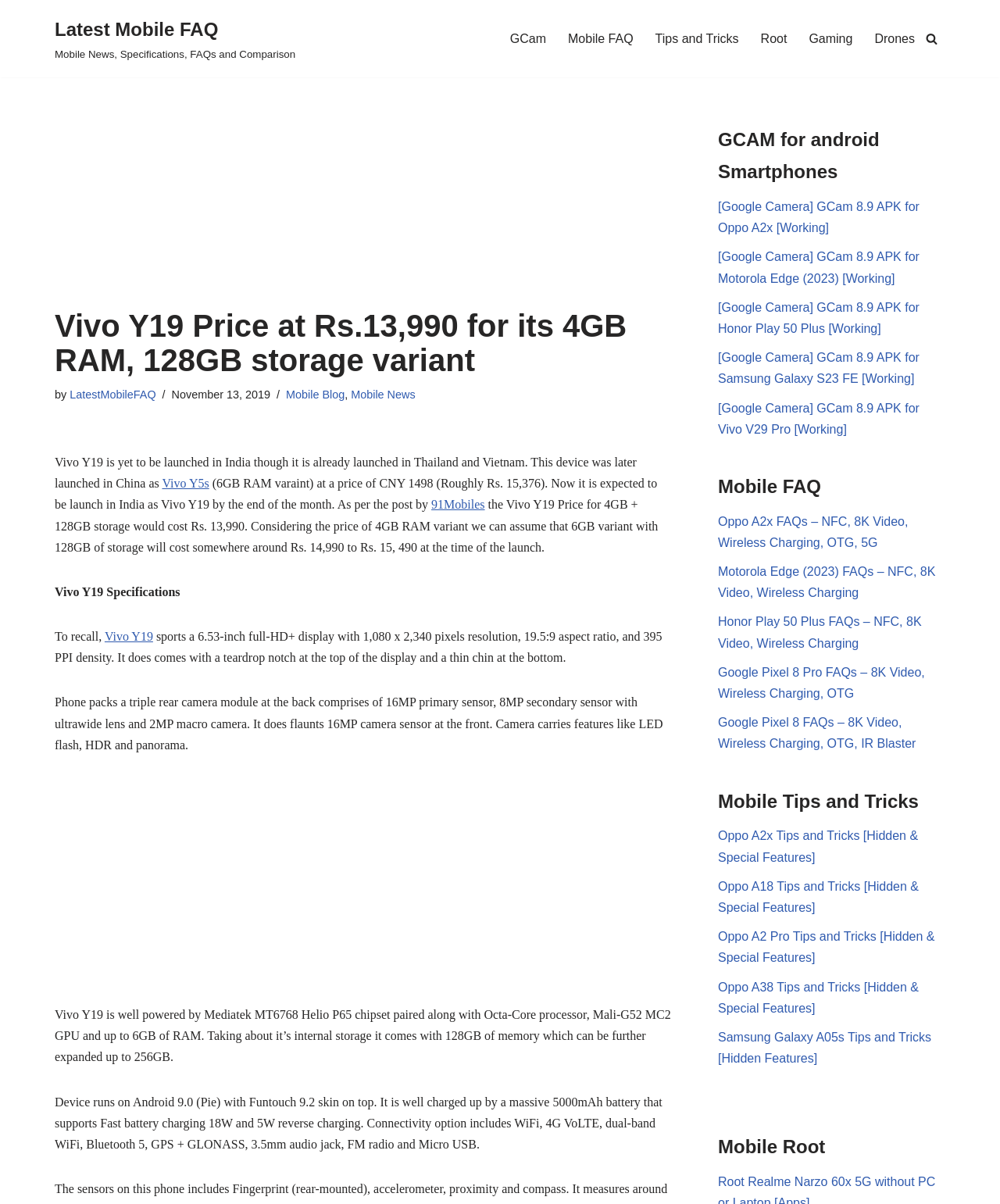Generate a comprehensive description of the webpage.

This webpage is about the Vivo Y19 smartphone, specifically its price and specifications. At the top, there is a navigation menu with links to other sections of the website, including GCam, Mobile FAQ, Tips and Tricks, Root, Gaming, and Drones. Below the navigation menu, there is a search bar with a magnifying glass icon.

The main content of the webpage is divided into several sections. The first section displays the title "Vivo Y19 Price at Rs.13,990 for its 4GB RAM, 128GB storage variant" and provides information about the expected launch date and price of the phone in India. This section also mentions that the phone has already been launched in Thailand and Vietnam.

The next section provides detailed specifications of the Vivo Y19, including its display, camera, processor, storage, and battery. The display is a 6.53-inch full-HD+ screen with a teardrop notch and a thin chin at the bottom. The phone has a triple rear camera module and a 16MP front camera. It is powered by a Mediatek MT6768 Helio P65 chipset and comes with up to 6GB of RAM and 128GB of internal storage. The battery is a massive 5000mAh unit that supports fast charging and reverse charging.

Below the specifications section, there are several links to other articles and resources, including GCam APK downloads for various smartphones, Mobile FAQ sections for different phone models, and Tips and Tricks guides for various devices. There is also a section dedicated to Mobile Root, which provides information on rooting different smartphones.

Throughout the webpage, there are several advertisements and promotional links, including a large banner ad at the top and several smaller ads scattered throughout the content.